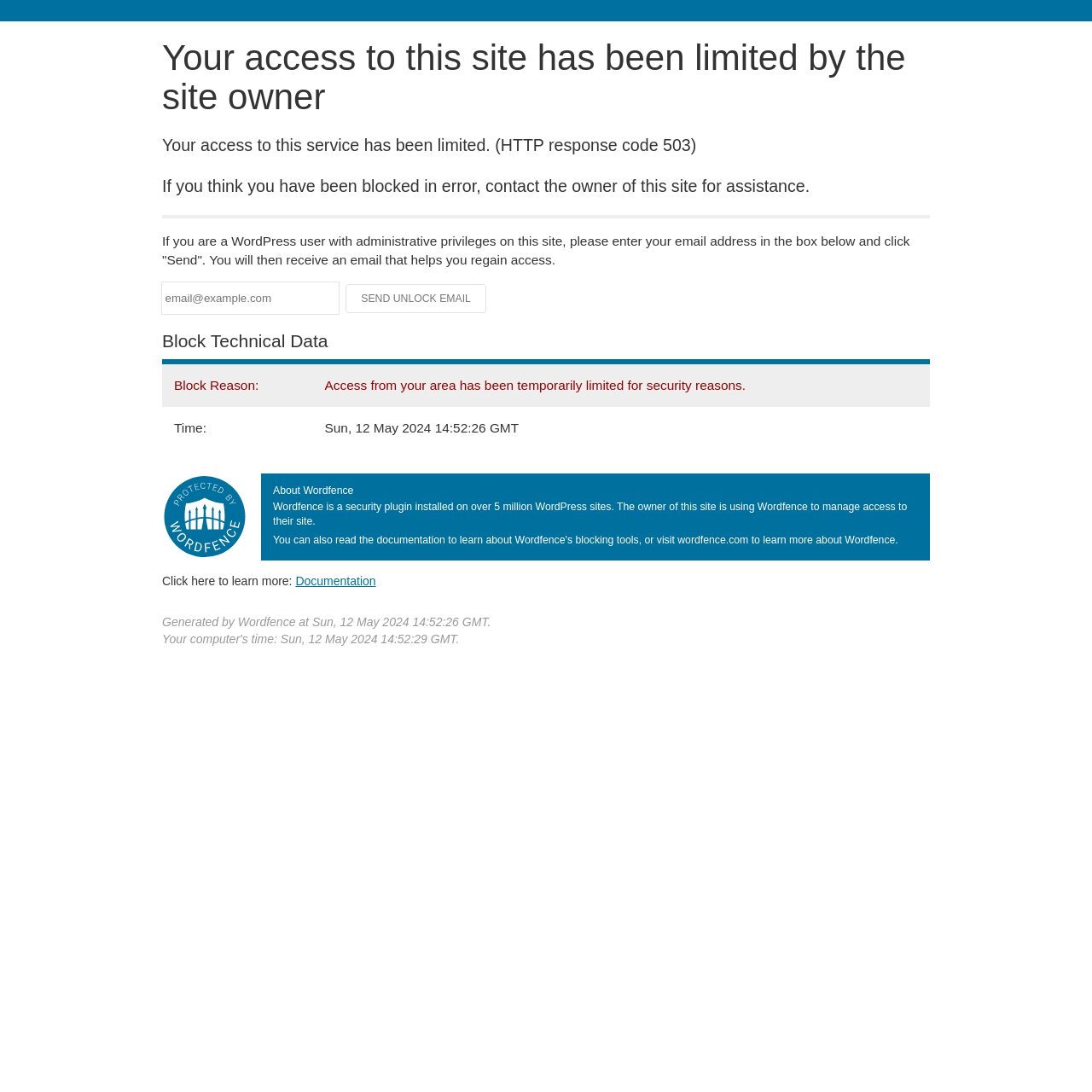What is the current time?
Refer to the image and provide a one-word or short phrase answer.

Sun, 12 May 2024 14:52:26 GMT